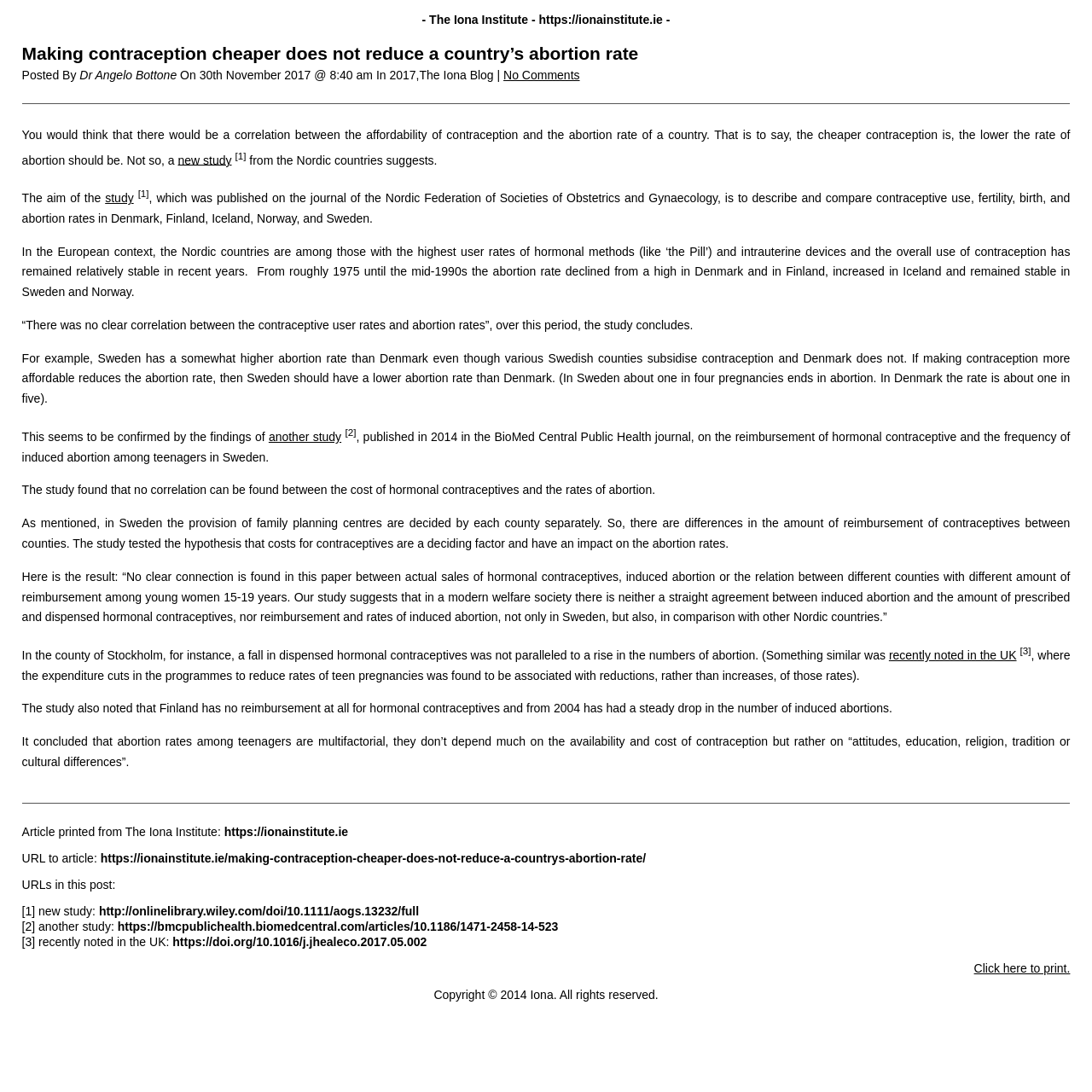Ascertain the bounding box coordinates for the UI element detailed here: "study". The coordinates should be provided as [left, top, right, bottom] with each value being a float between 0 and 1.

[0.096, 0.175, 0.122, 0.187]